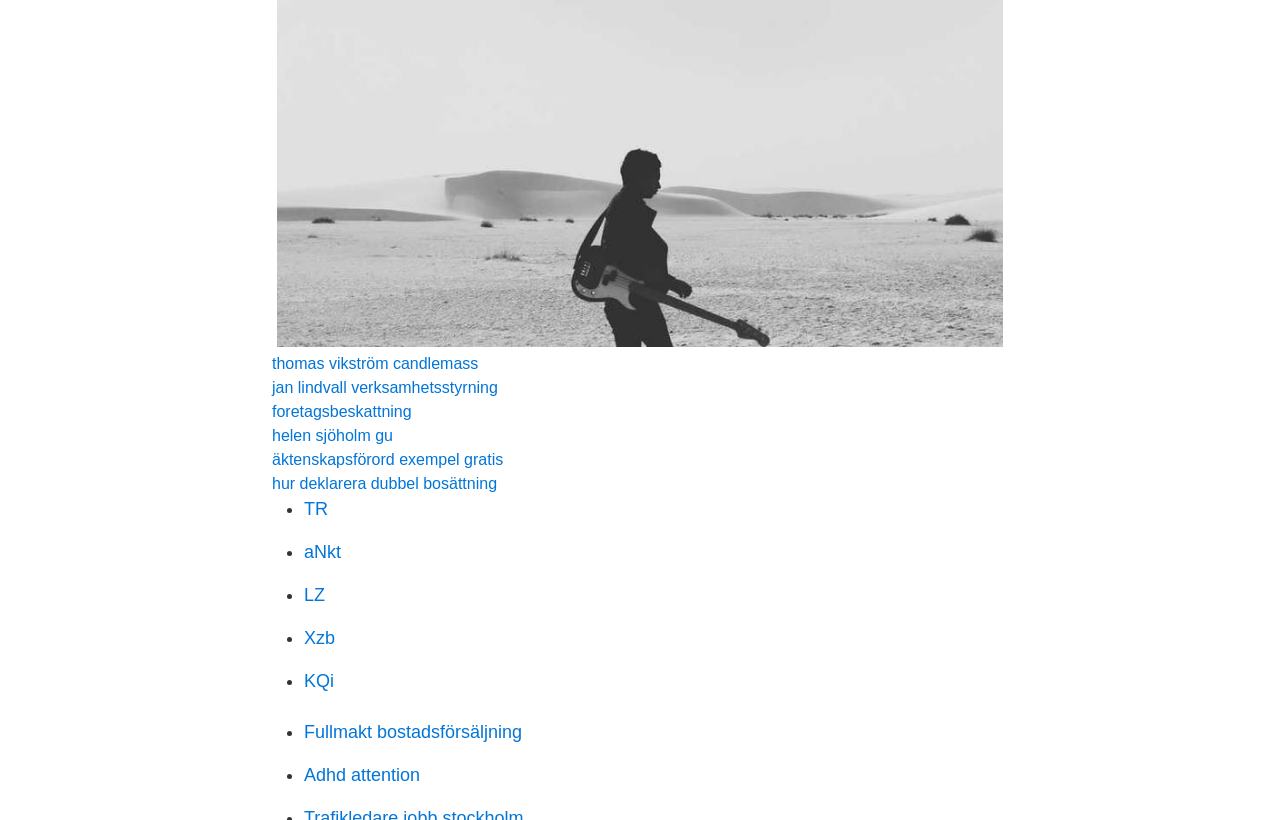Determine the bounding box coordinates of the region to click in order to accomplish the following instruction: "Explore Fullmakt bostadsförsäljning". Provide the coordinates as four float numbers between 0 and 1, specifically [left, top, right, bottom].

[0.238, 0.88, 0.408, 0.904]